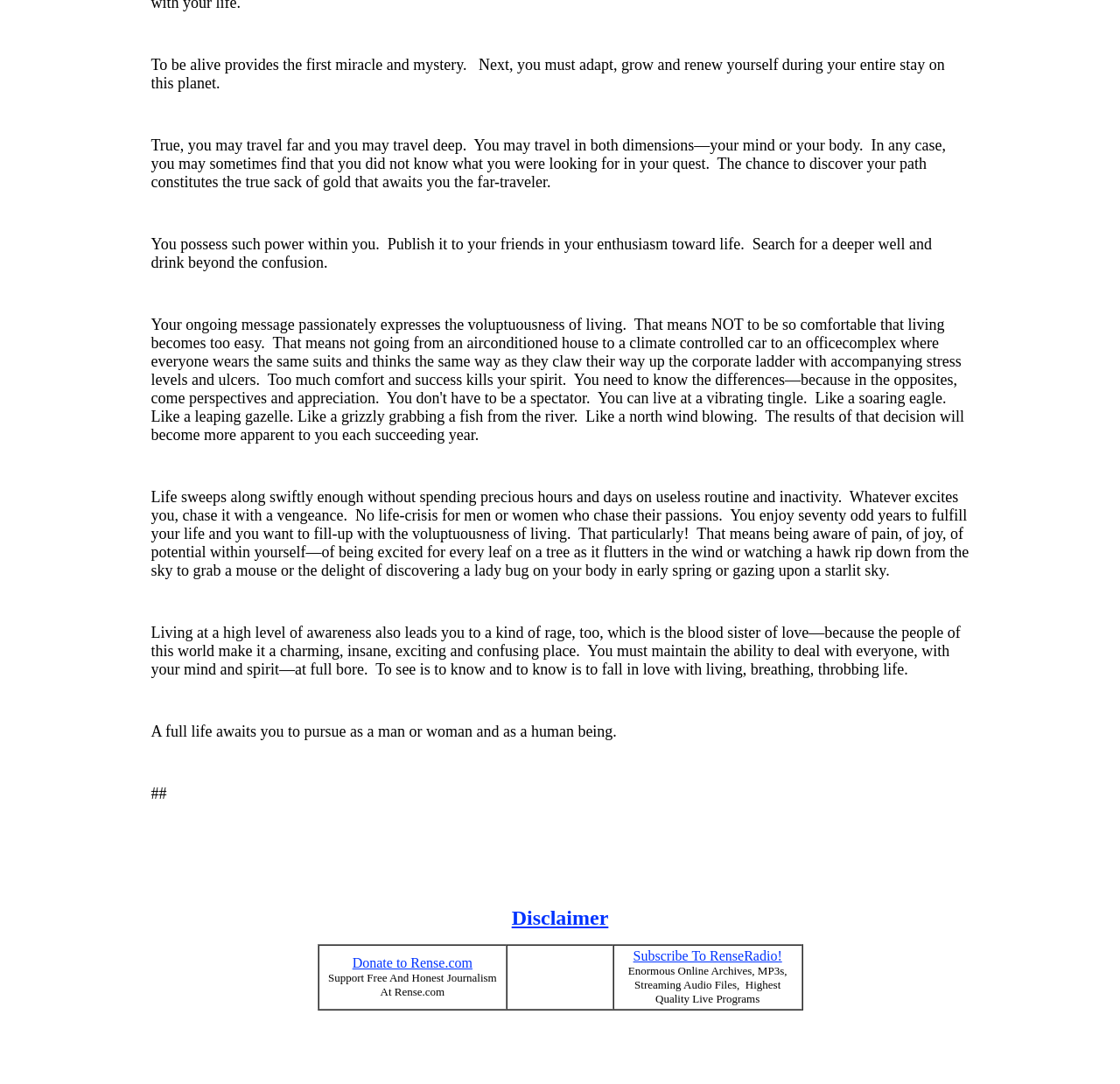Look at the image and write a detailed answer to the question: 
What is the purpose of the 'Disclaimer' link?

The 'Disclaimer' link is typically used to provide legal information or disclaimers about the content or services offered on a website. In this case, it is likely that the link leads to a page with legal information or disclaimers related to Rense.com.